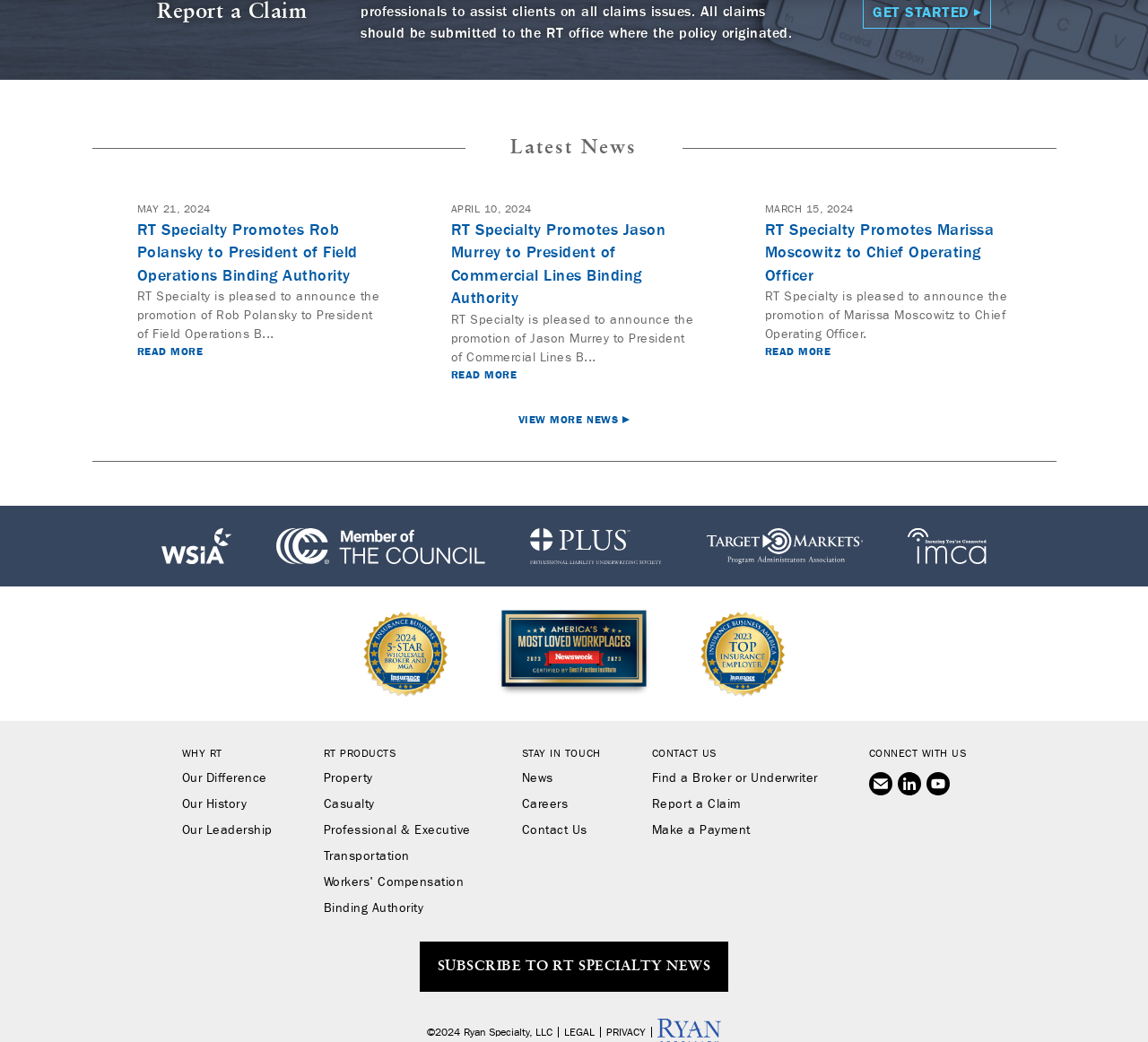Please determine the bounding box coordinates of the element's region to click for the following instruction: "Read more about RT Specialty Promotes Rob Polansky to President of Field Operations Binding Authority".

[0.119, 0.301, 0.334, 0.316]